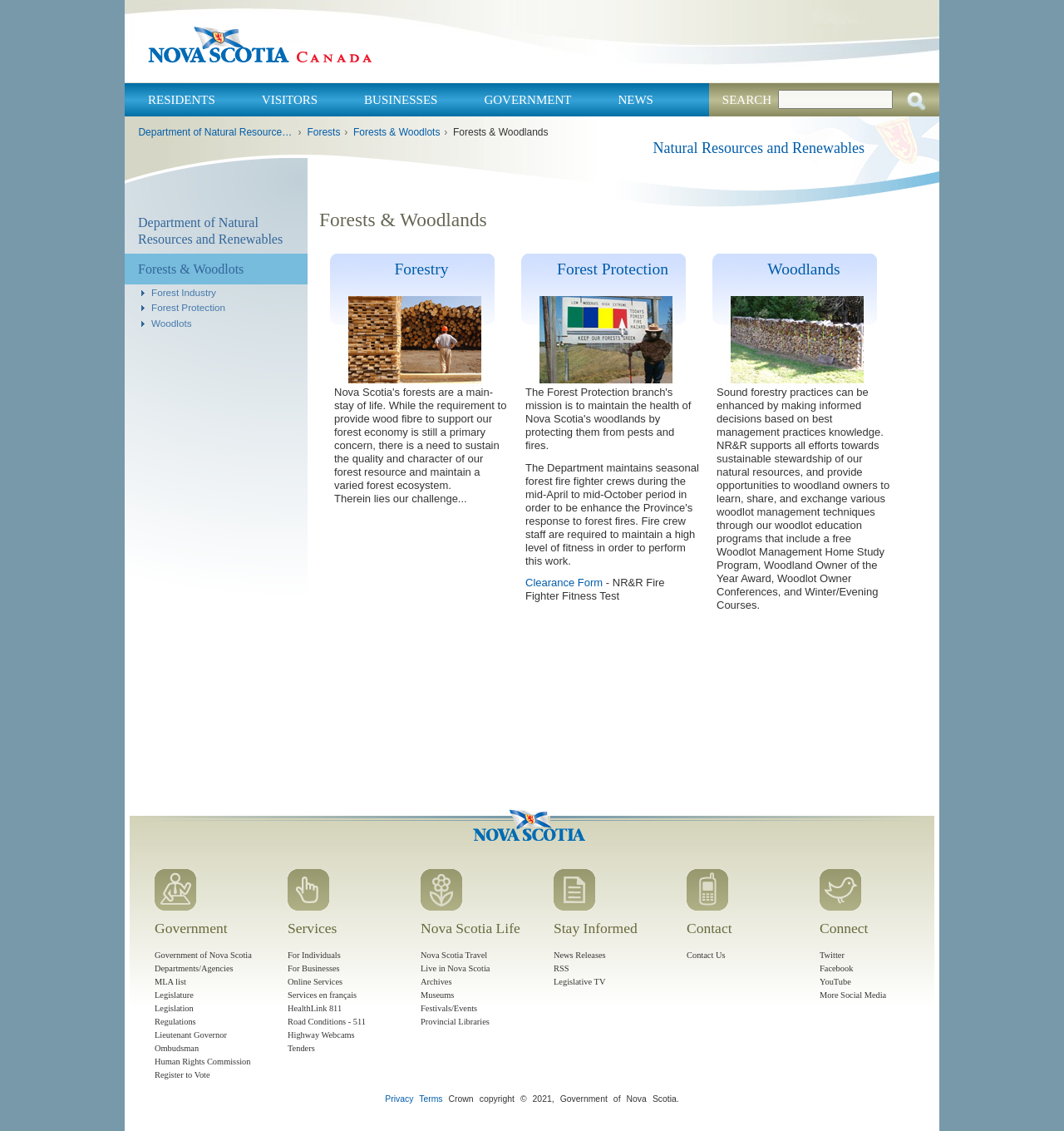Point out the bounding box coordinates of the section to click in order to follow this instruction: "Learn about Forest Industry".

[0.142, 0.254, 0.203, 0.263]